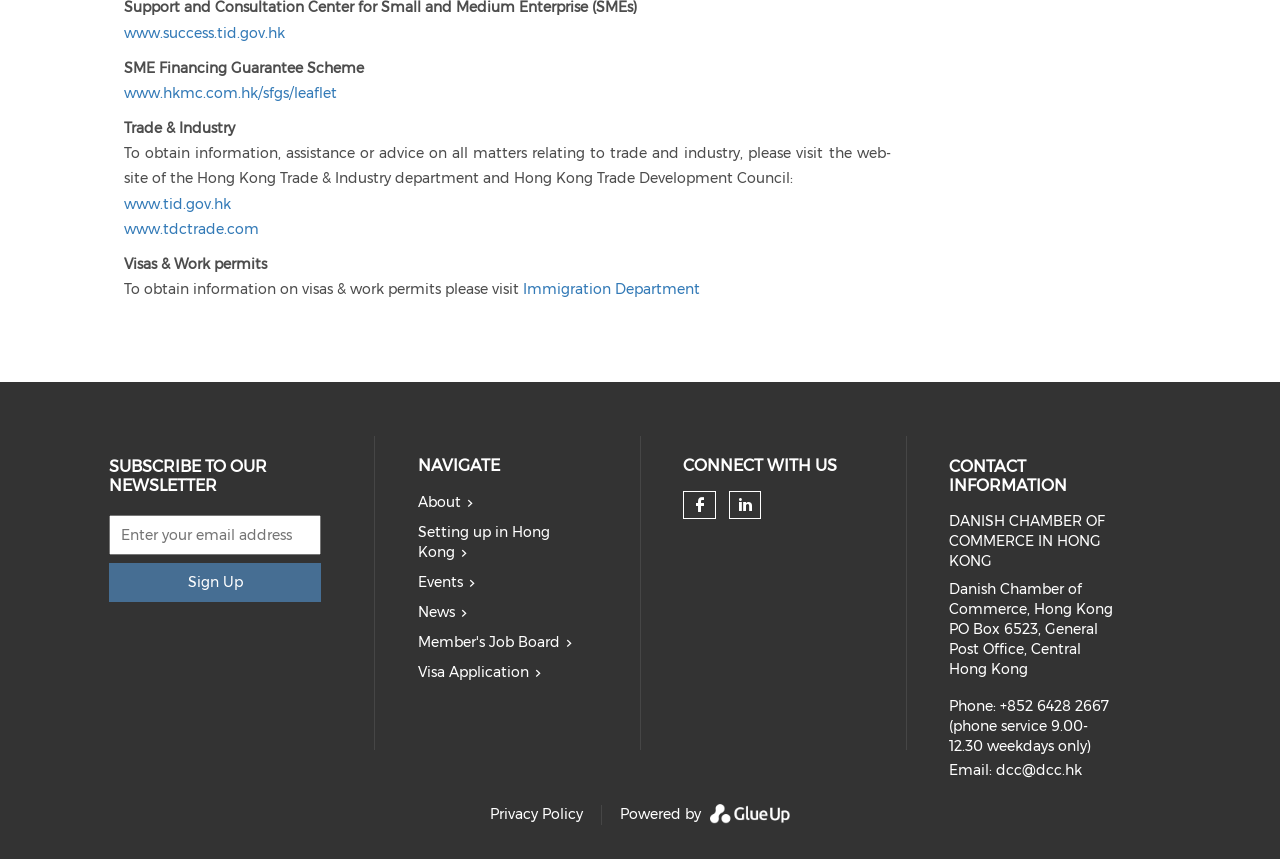Provide the bounding box coordinates of the HTML element this sentence describes: "Privacy Policy".

[0.383, 0.938, 0.455, 0.959]